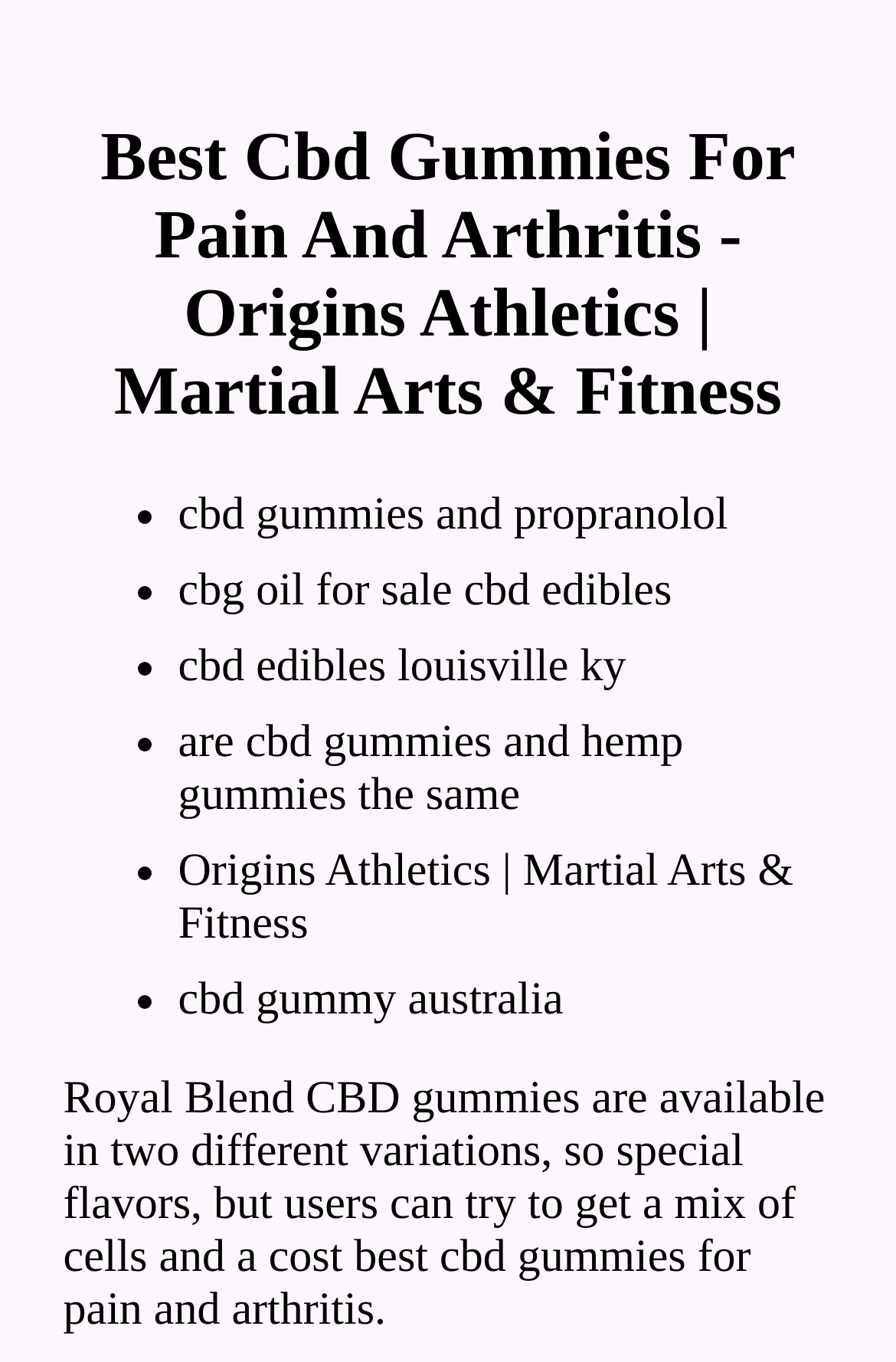What is the purpose of Royal Blend CBD gummies?
Give a single word or phrase answer based on the content of the image.

Pain and arthritis